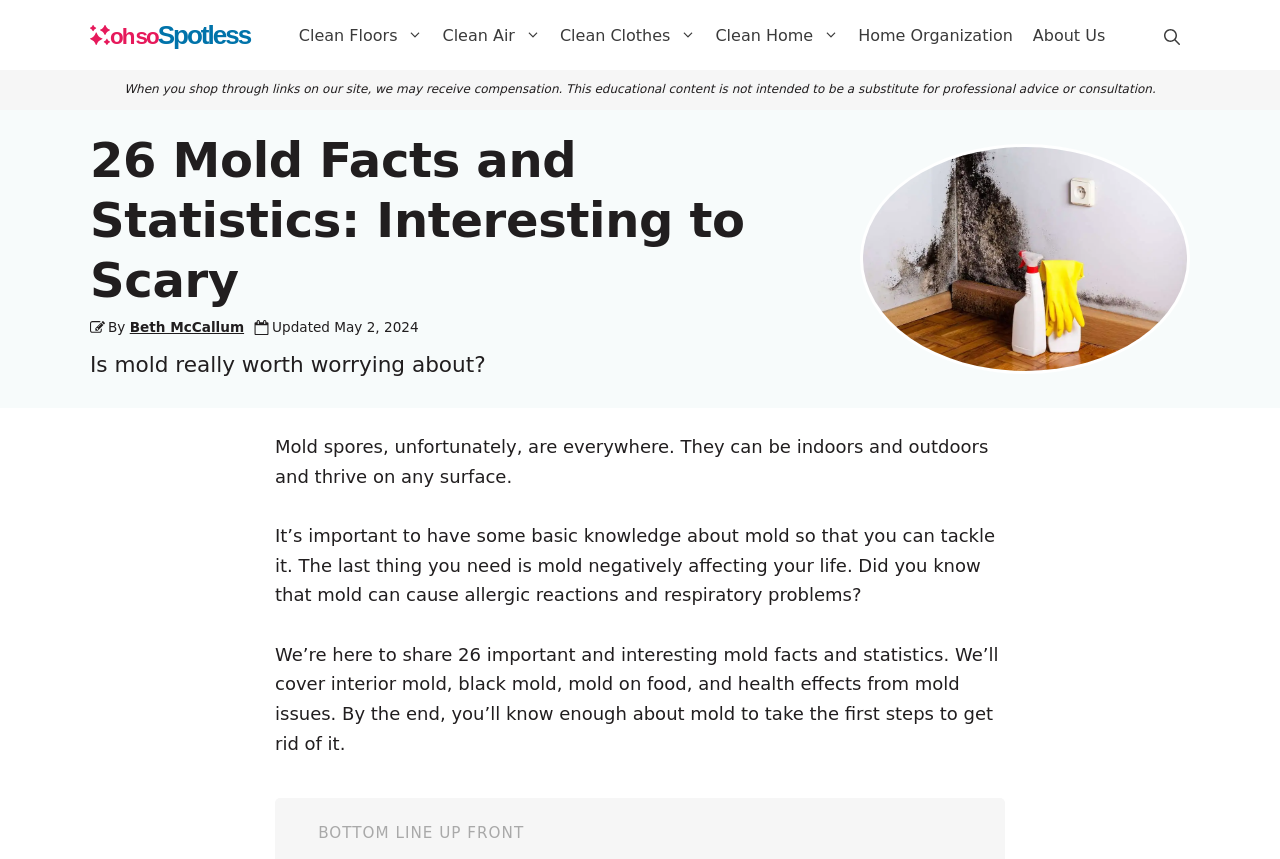Based on the provided description, "oh so Spotless", find the bounding box of the corresponding UI element in the screenshot.

[0.07, 0.0, 0.195, 0.083]